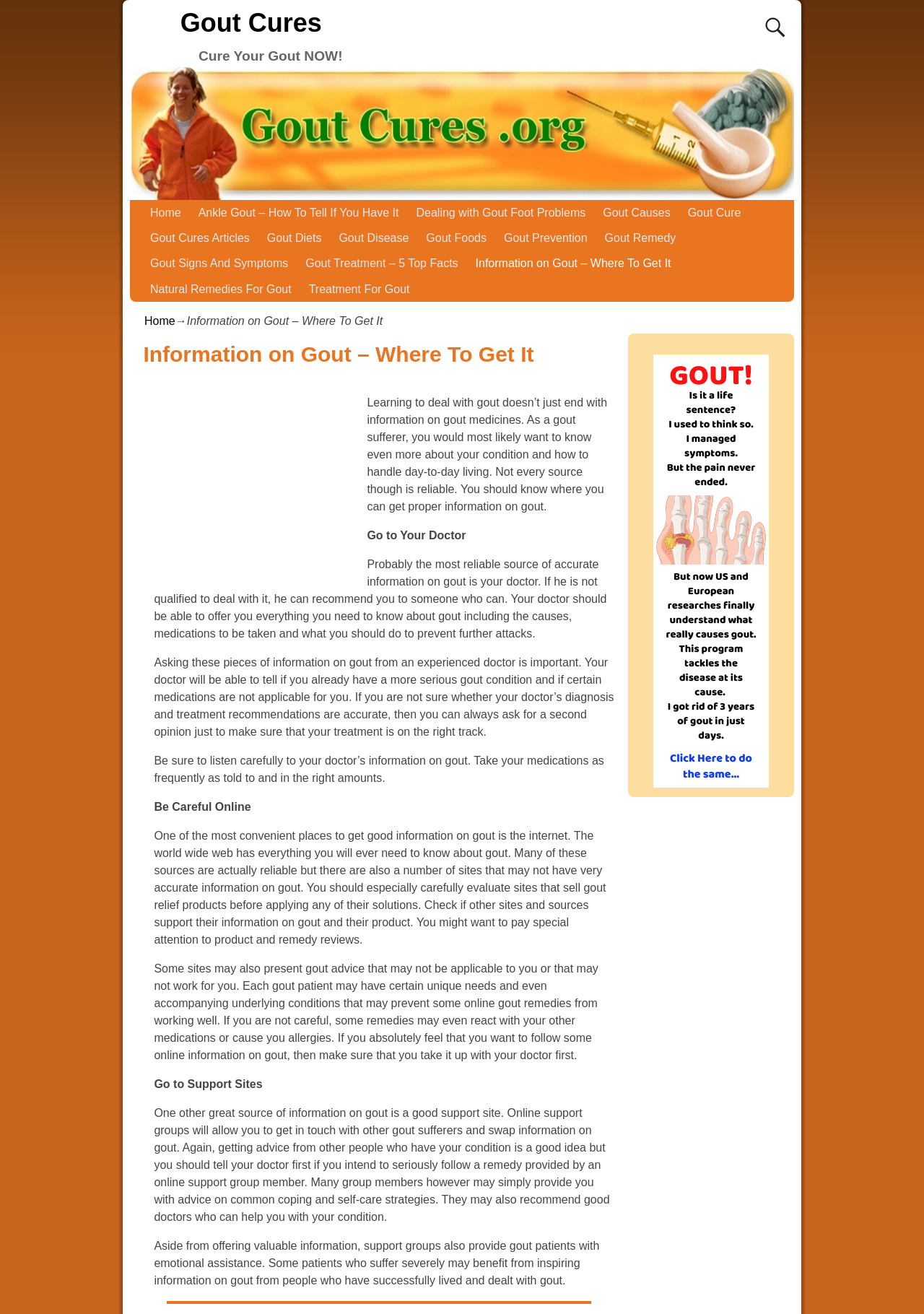Find the bounding box coordinates of the element I should click to carry out the following instruction: "Get information on gout diets".

[0.28, 0.172, 0.357, 0.191]